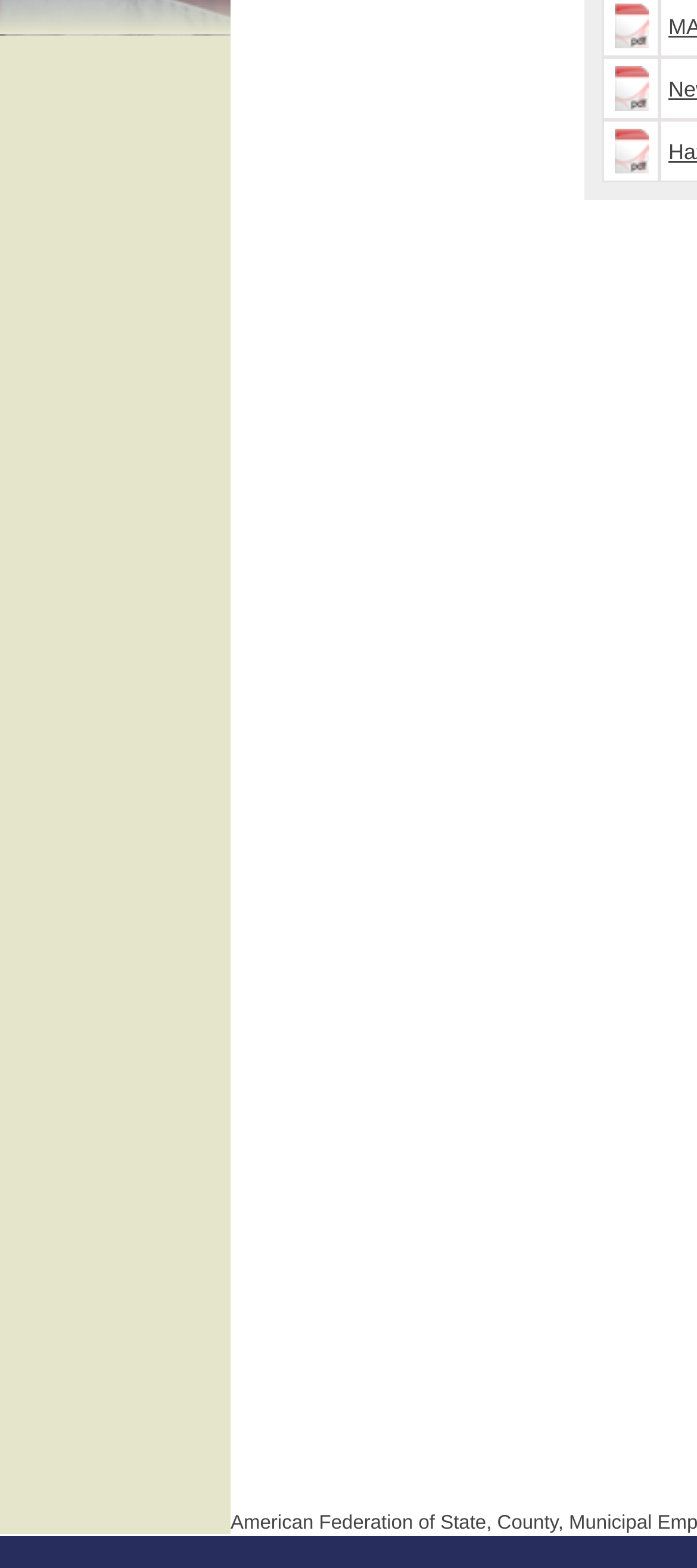Find the bounding box coordinates of the element you need to click on to perform this action: 'Search for something'. The coordinates should be represented by four float values between 0 and 1, in the format [left, top, right, bottom].

None